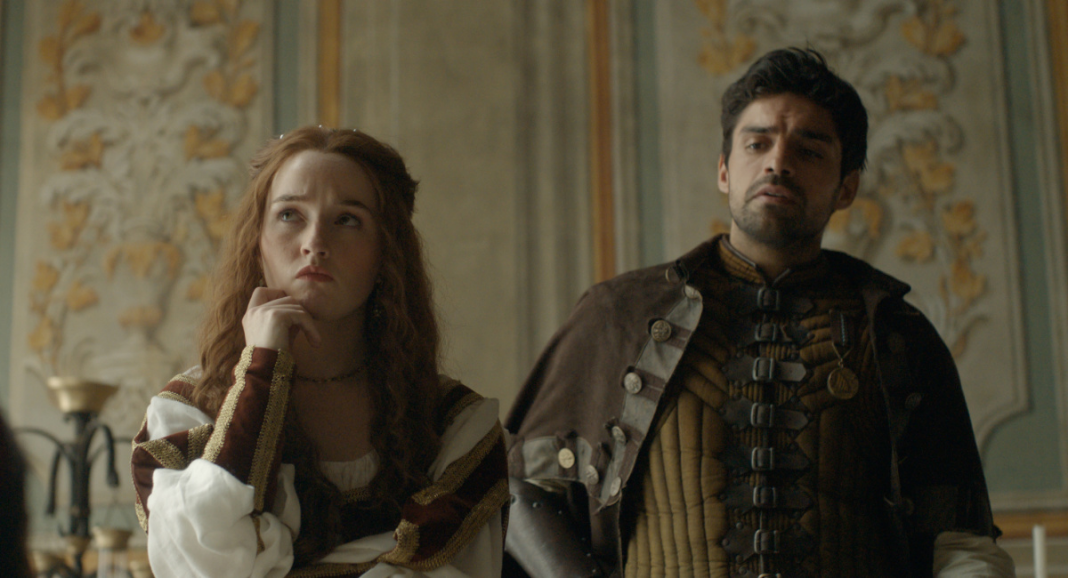Please analyze the image and provide a thorough answer to the question:
What is the color of Rosaline's hair?

The caption describes Rosaline's hair as 'striking red curls', indicating that her hair is red in color.